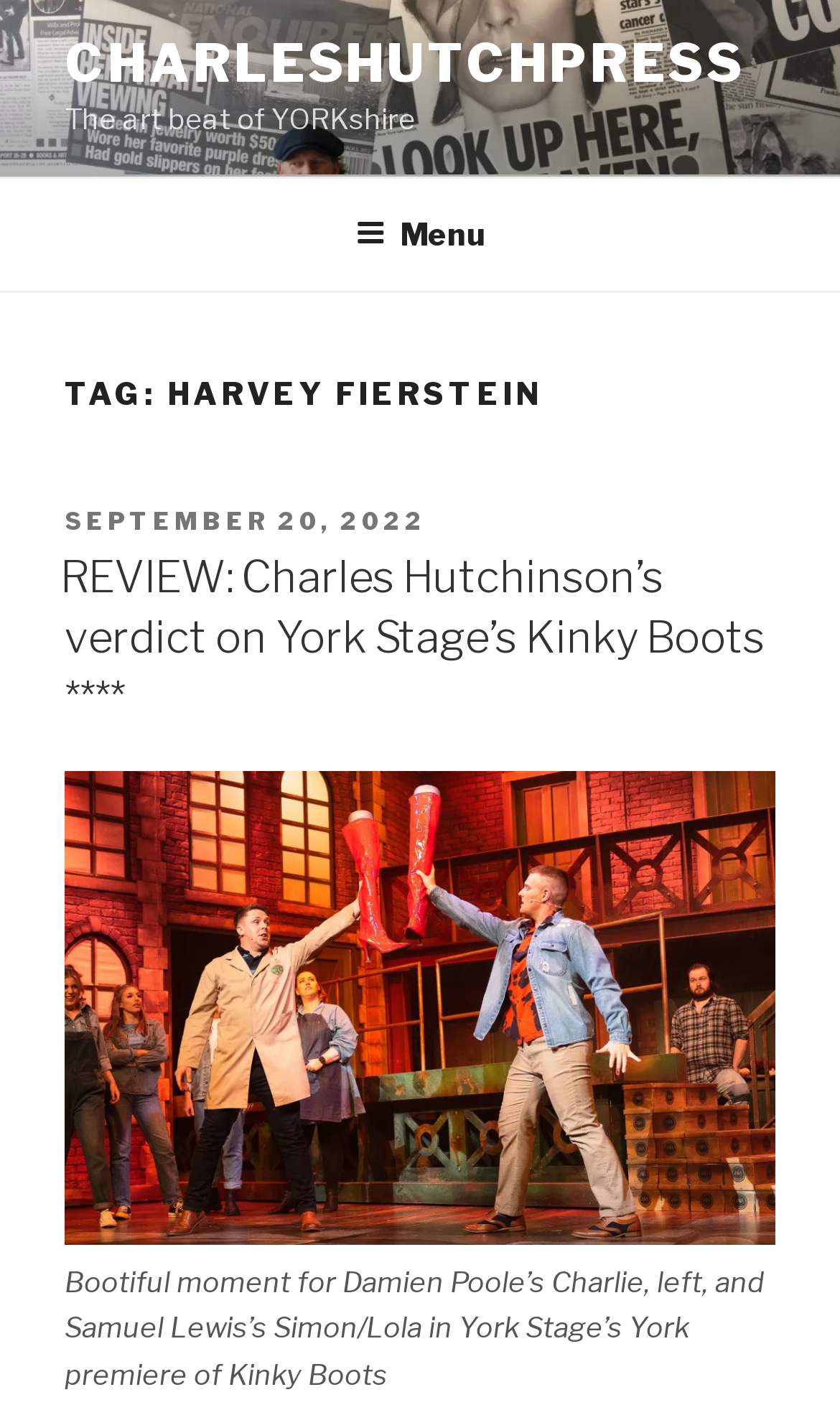Produce an extensive caption that describes everything on the webpage.

The webpage is about Harvey Fierstein Archives on charleshutchpress. At the top, there is a link to "CHARLESHUTCHPRESS" on the left side, and a static text "The art beat of YORKshire" next to it. Below these elements, there is a navigation menu labeled "Top Menu" that spans the entire width of the page. Within this menu, there is a button labeled "Menu" that is not expanded.

Below the navigation menu, there is a heading that reads "TAG: HARVEY FIERSTEIN". This heading is followed by a section that contains a header, a static text "POSTED ON", a link to a date "SEPTEMBER 20, 2022", and a heading that reads "REVIEW: Charles Hutchinson’s verdict on York Stage’s Kinky Boots ****". This review heading is also a link.

To the right of the review heading, there is a figure with a caption that describes a moment from York Stage’s Kinky Boots, featuring Damien Poole’s Charlie and Samuel Lewis’s Simon/Lola. The figure takes up most of the vertical space below the review heading.